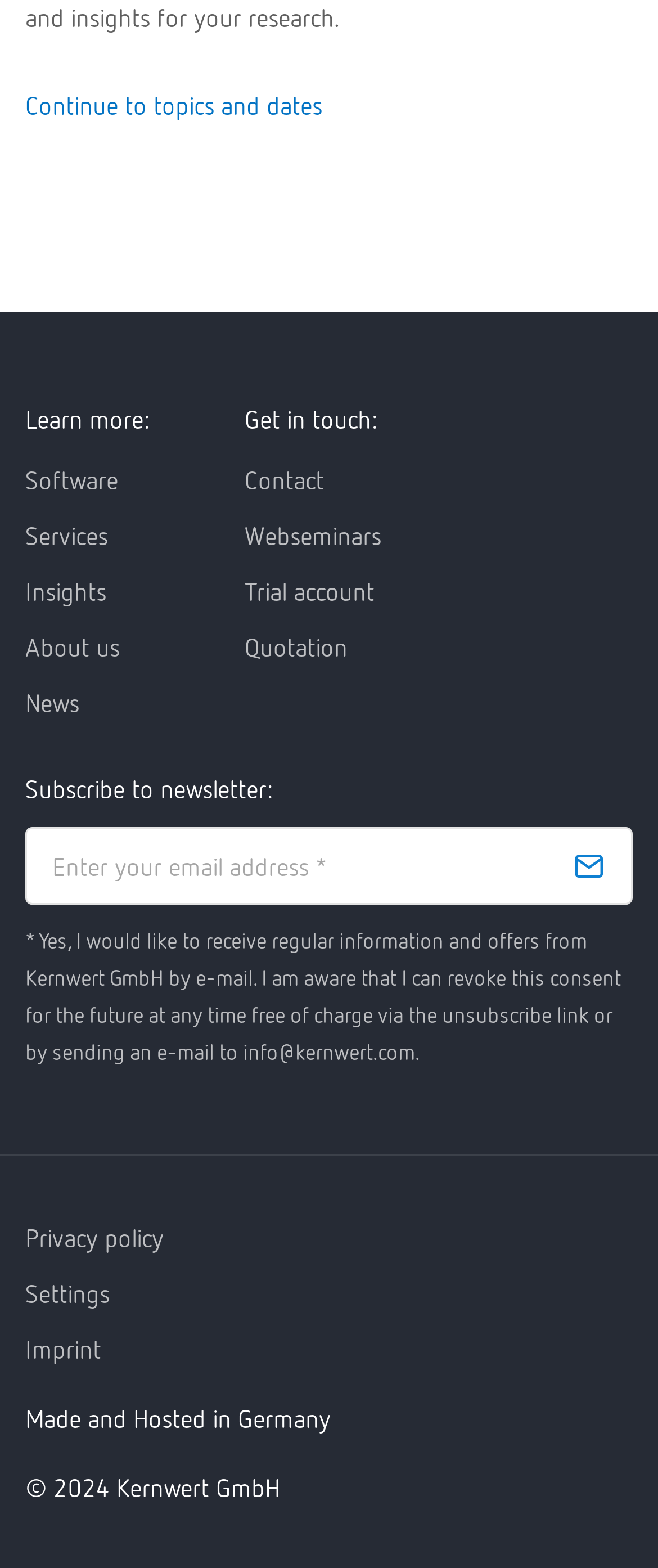Respond to the question below with a single word or phrase:
How many links are there in the 'Learn more' section?

4